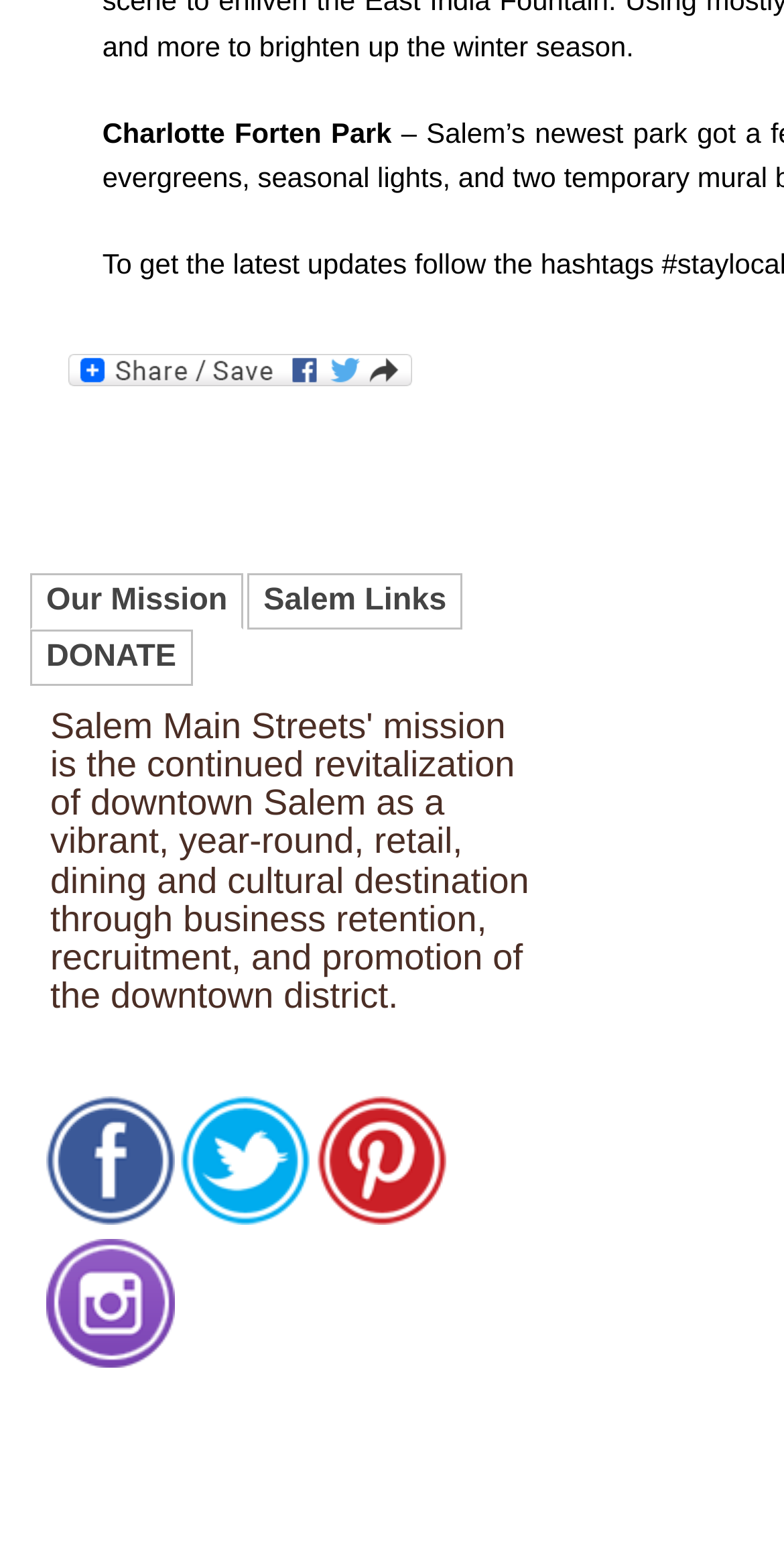Identify the bounding box for the described UI element. Provide the coordinates in (top-left x, top-left y, bottom-right x, bottom-right y) format with values ranging from 0 to 1: alt="Share"

[0.077, 0.215, 0.536, 0.257]